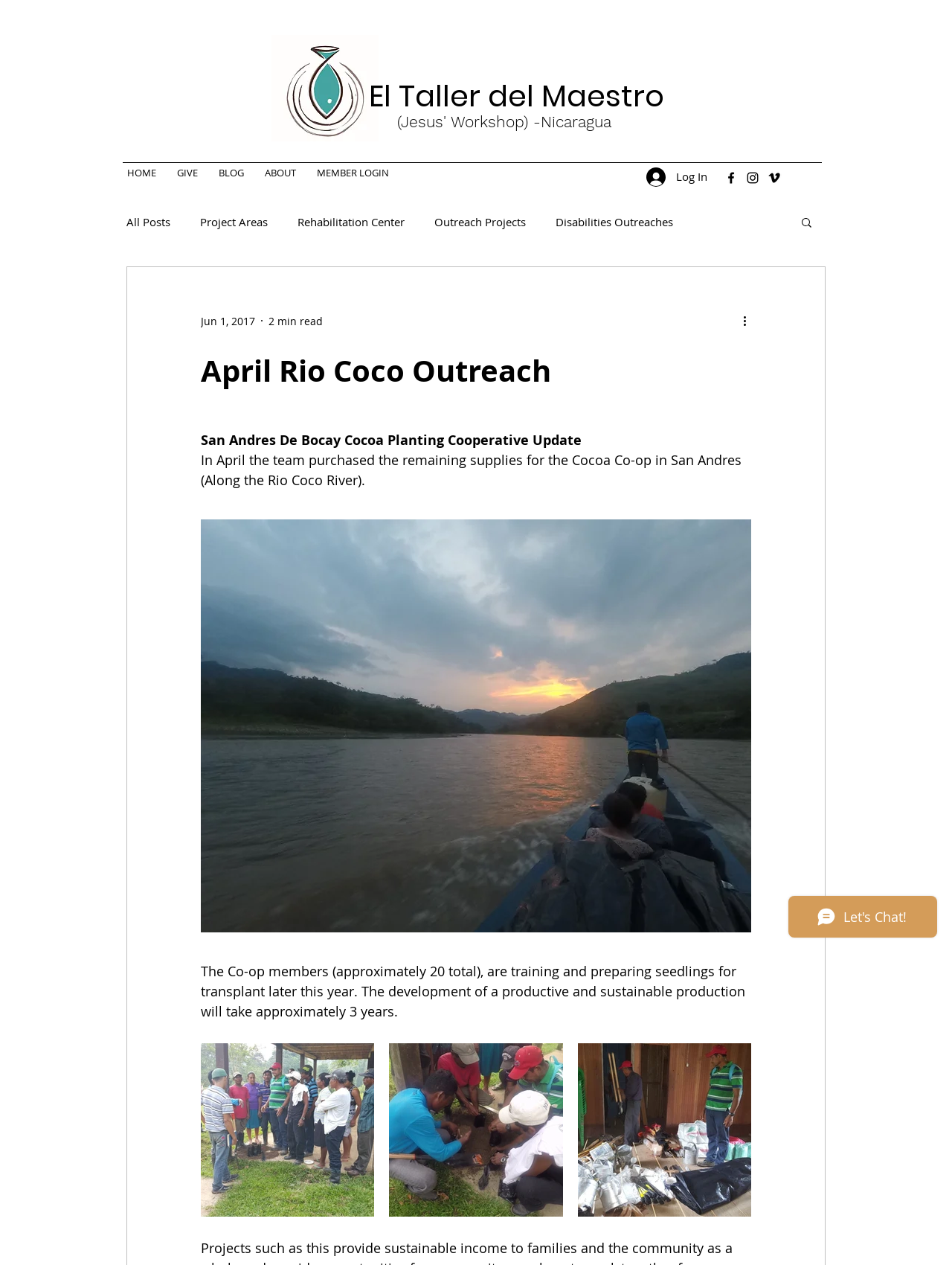Summarize the webpage comprehensively, mentioning all visible components.

The webpage is about the April Rio Coco Outreach, specifically focusing on the San Andres De Bocay Cocoa Planting Cooperative Update. At the top, there is a heading "El Taller del Maestro" (Jesus' Workshop) - Nicaragua, followed by a navigation menu with links to "HOME", "GIVE", "BLOG", "ABOUT", and "MEMBER LOGIN". 

To the right of the navigation menu, there is a social bar with links to social media platforms, including a Vimeo icon. Below the social bar, there is a "Log In" button. 

On the left side of the page, there is a navigation menu for the blog, with links to "All Posts", "Project Areas", "Rehabilitation Center", "Outreach Projects", and "Disabilities Outreaches". Below this menu, there is a search button.

The main content of the page is about the San Andres De Bocay Cocoa Planting Cooperative Update. There is a heading "April Rio Coco Outreach" followed by a brief description of the update, which mentions the team purchasing remaining supplies for the Cocoa Co-op in San Andres. 

Below the description, there are three images, likely related to the cooperative update. The text continues, explaining that the Co-op members are training and preparing seedlings for transplant later this year, and that the development of a productive and sustainable production will take approximately 3 years.

At the bottom of the page, there is an iframe for Wix Chat.